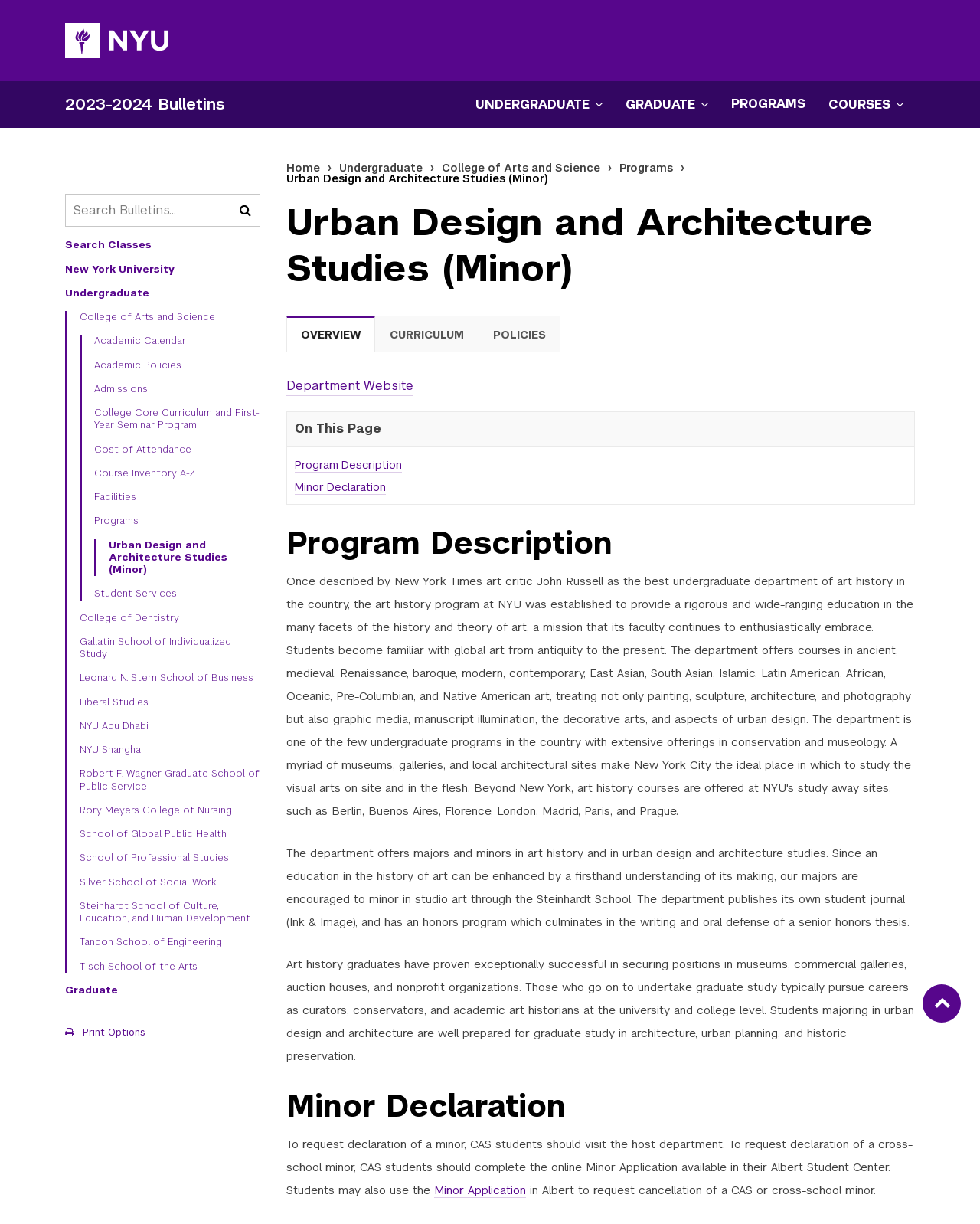What is the name of the minor program?
Provide a detailed and well-explained answer to the question.

I found the answer by looking at the main heading of the webpage, which is 'Urban Design and Architecture Studies (Minor) | NYU Bulletins'. The minor program name is 'Urban Design and Architecture Studies'.